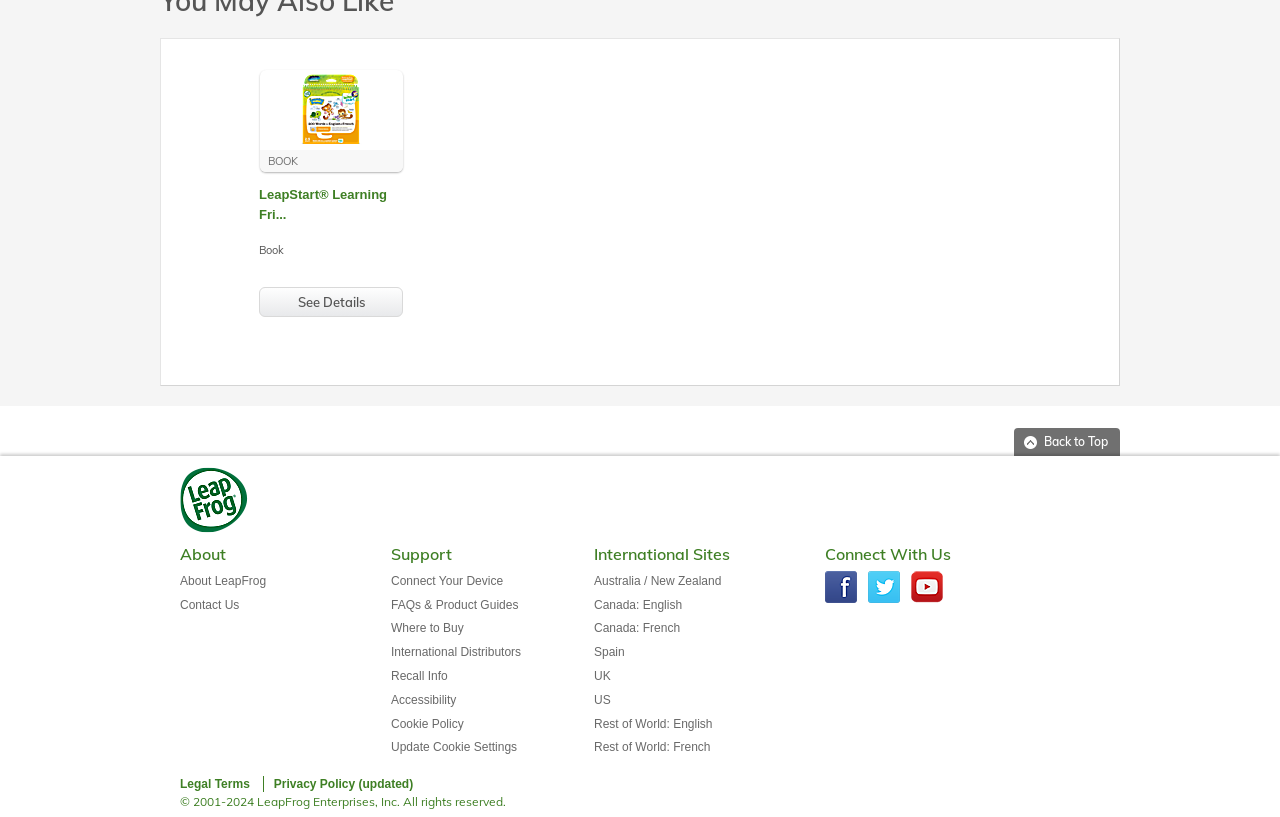Identify the bounding box coordinates of the clickable region required to complete the instruction: "Search for packages". The coordinates should be given as four float numbers within the range of 0 and 1, i.e., [left, top, right, bottom].

None